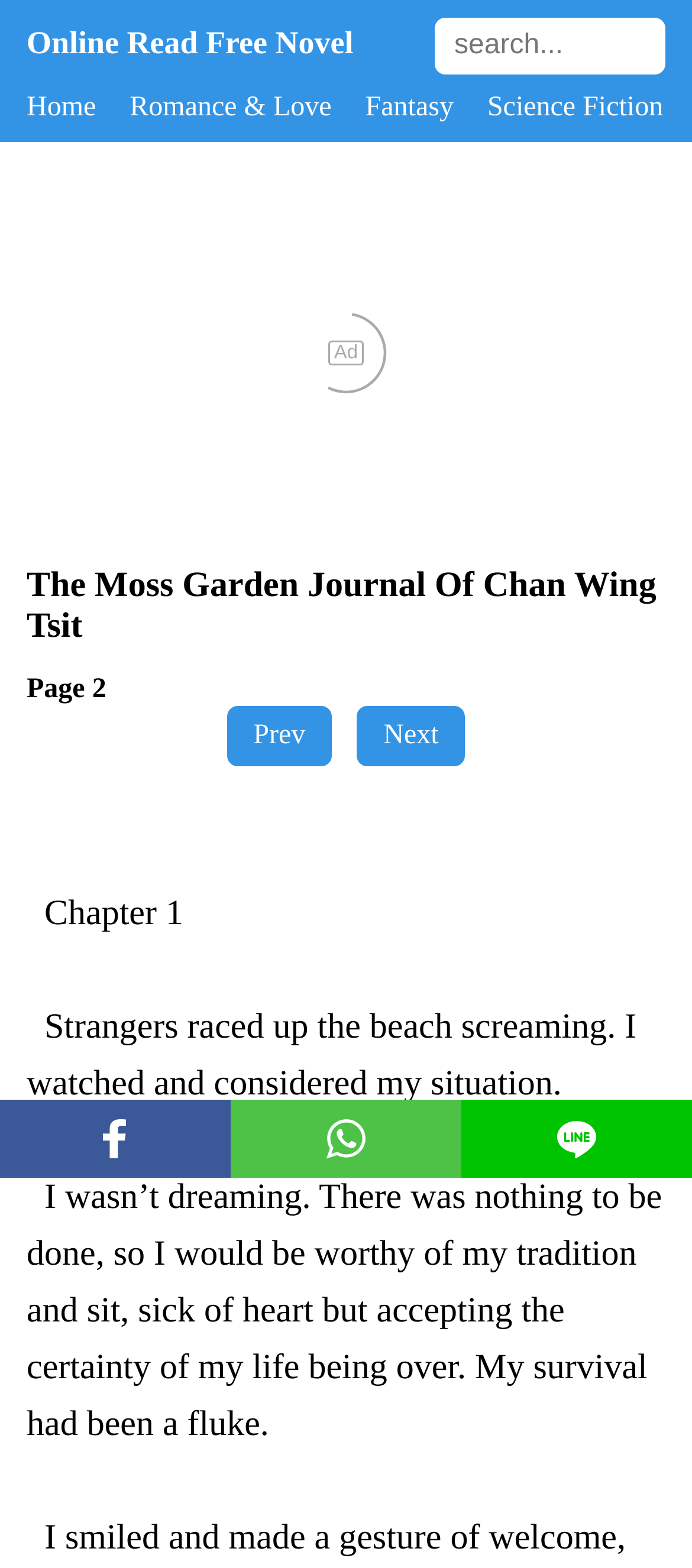Describe all the visual and textual components of the webpage comprehensively.

This webpage is an online book reading platform, specifically displaying the second page of "The Moss Garden Journal Of Chan Wing Tsit" by Richard Bell. At the top, there is a link to "Online Read Free Novel" and a search bar. Below the search bar, there are four links to different genres: "Home", "Romance & Love", "Fantasy", and "Science Fiction". 

To the right of the genre links, there is an advertisement with an image and the text "Ad". 

The main content of the page is the book's title, "The Moss Garden Journal Of Chan Wing Tsit", which is also a link. Below the title, there is a heading indicating that this is "Page 2". 

There are navigation links "Prev" and "Next" to move between pages. The actual book content starts with "Chapter 1" and continues with two paragraphs of text. 

At the bottom of the page, there are three social media sharing buttons: "Share by facebook", "Share by whatsapp", and "Share by line".